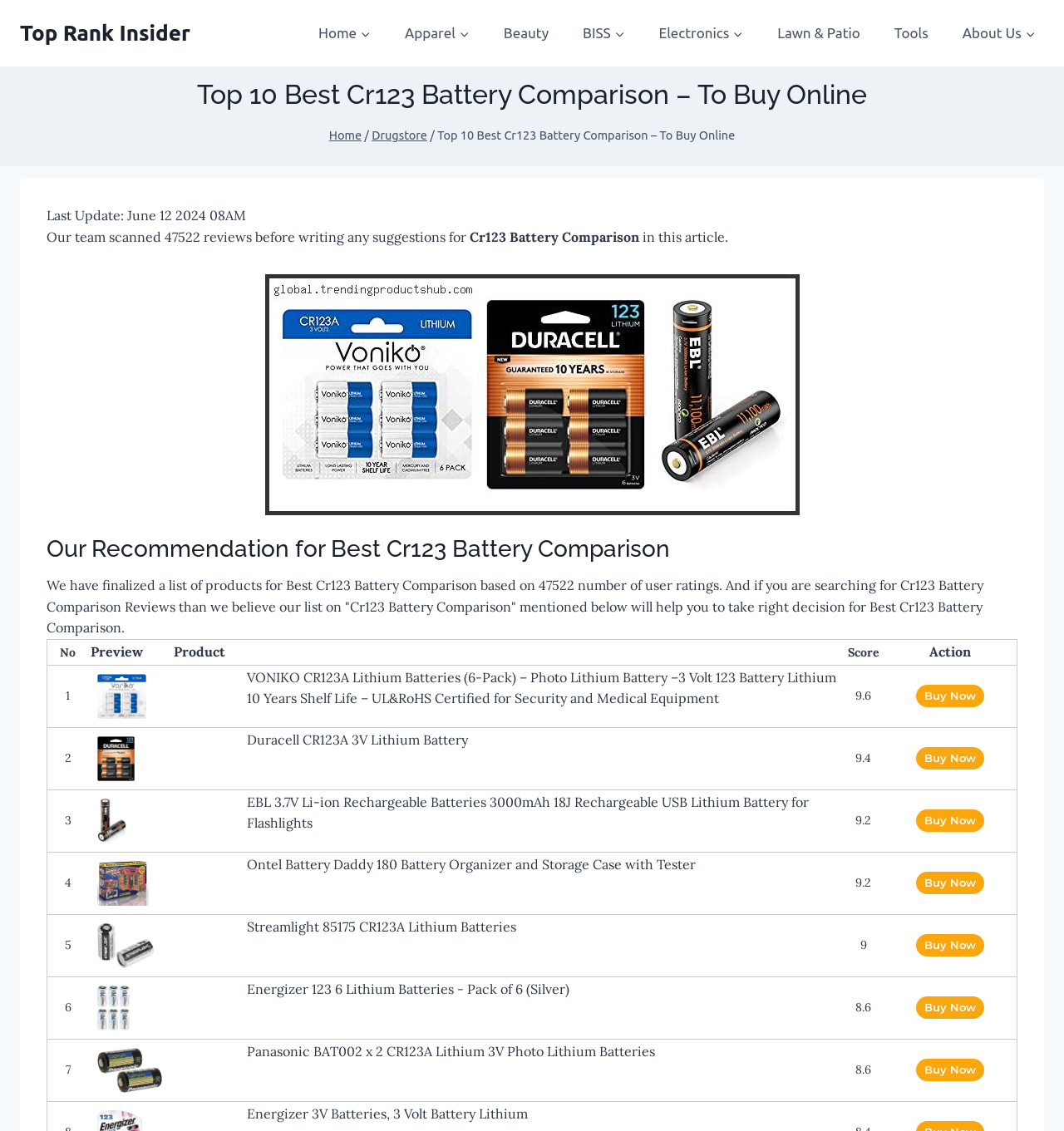What is the brand of the second-ranked Cr123 Battery product?
Based on the image, answer the question in a detailed manner.

I looked at the table that compares different Cr123 Battery products and found the brand of the second-ranked product, which is Duracell.